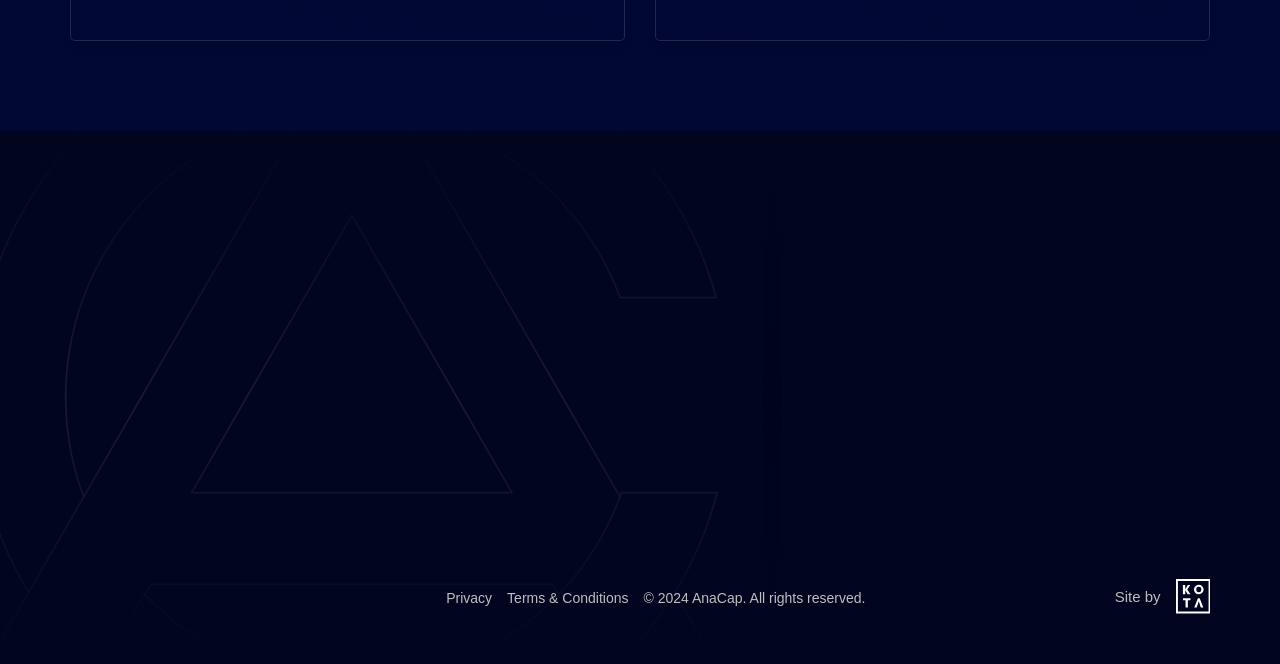Given the description of a UI element: "Follow us", identify the bounding box coordinates of the matching element in the webpage screenshot.

[0.744, 0.452, 0.864, 0.542]